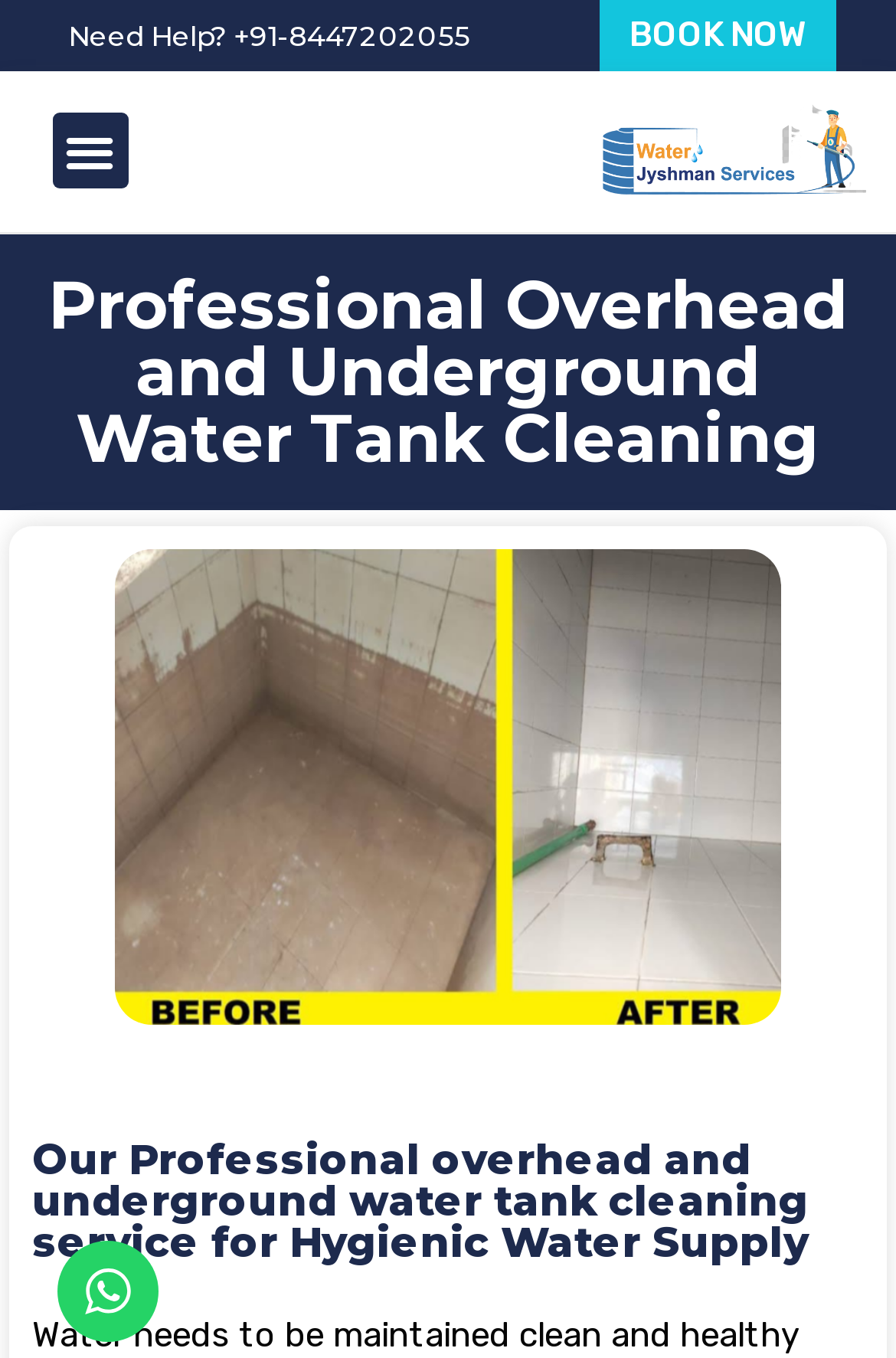Locate the bounding box of the UI element described by: "AvaTrade" in the given webpage screenshot.

None